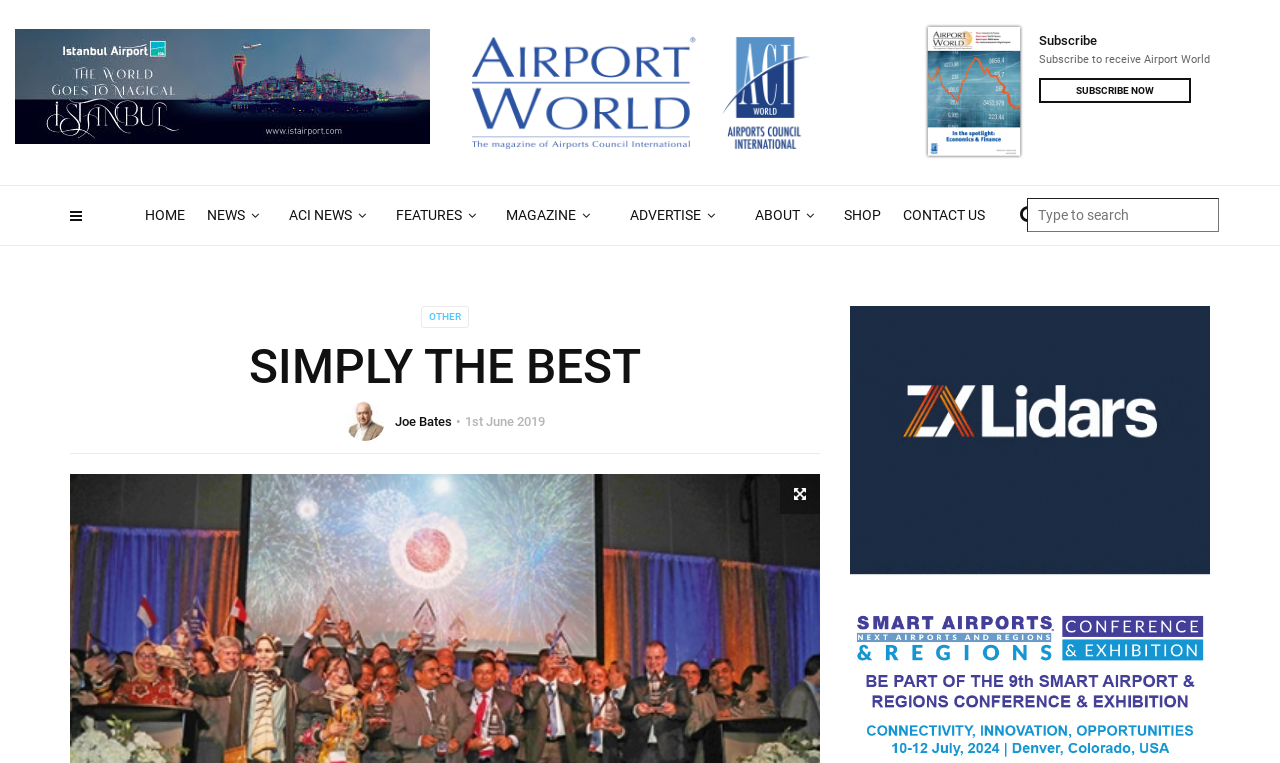Determine the bounding box coordinates of the region I should click to achieve the following instruction: "Visit the shop". Ensure the bounding box coordinates are four float numbers between 0 and 1, i.e., [left, top, right, bottom].

[0.643, 0.244, 0.705, 0.321]